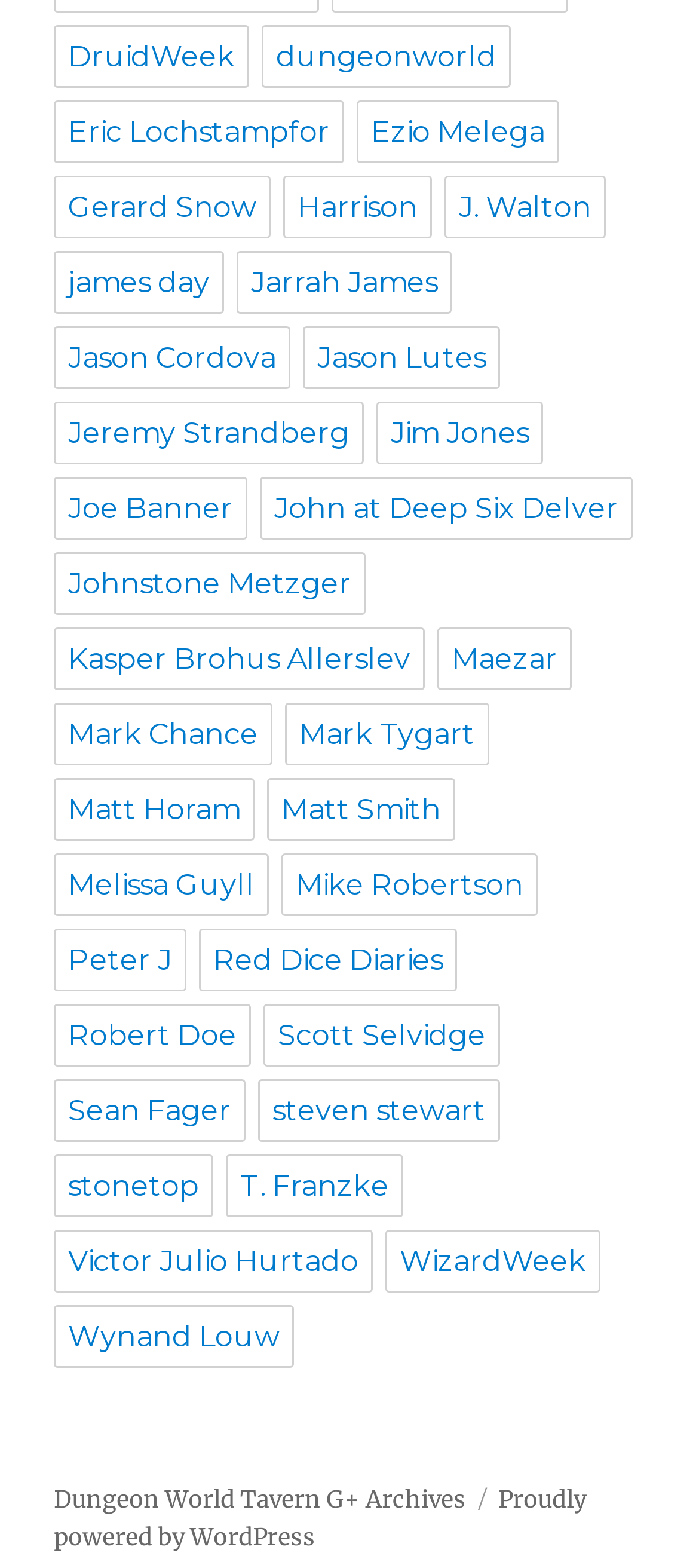Provide the bounding box coordinates of the HTML element described as: "Ezio Melega". The bounding box coordinates should be four float numbers between 0 and 1, i.e., [left, top, right, bottom].

[0.51, 0.064, 0.8, 0.104]